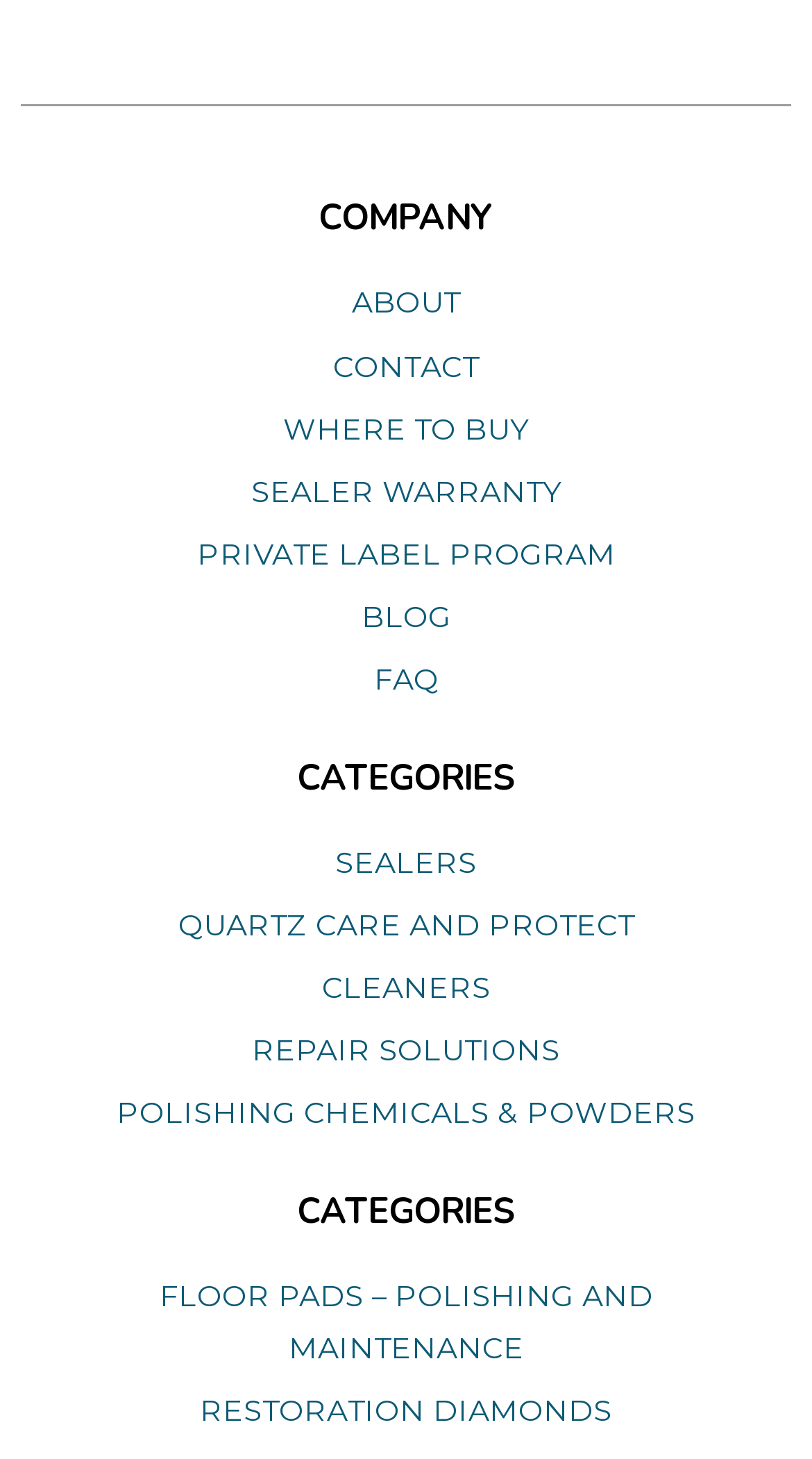Please locate the bounding box coordinates of the element that should be clicked to achieve the given instruction: "check faq".

[0.051, 0.449, 0.949, 0.492]